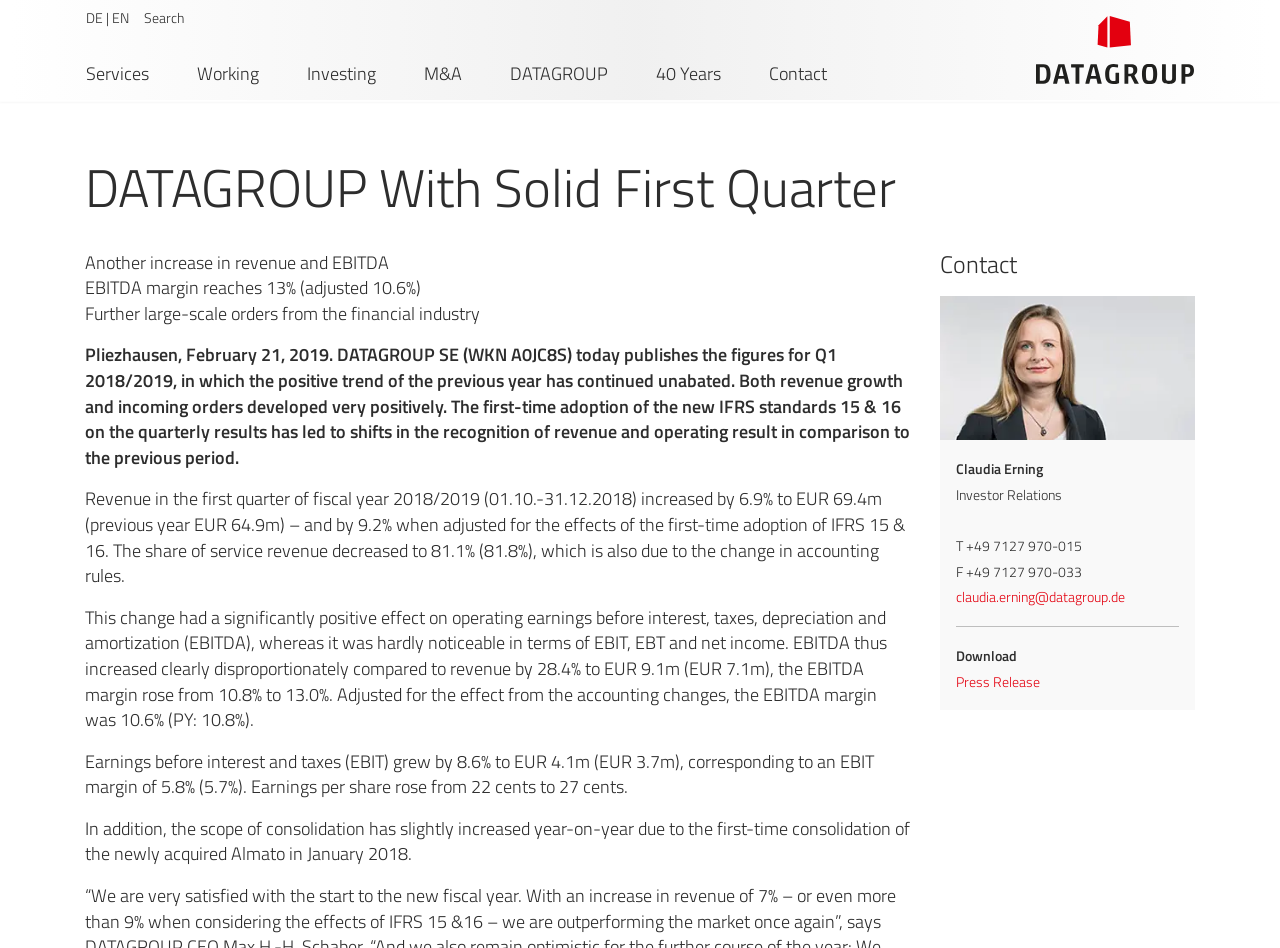Please identify the coordinates of the bounding box that should be clicked to fulfill this instruction: "Switch to English".

[0.088, 0.007, 0.101, 0.031]